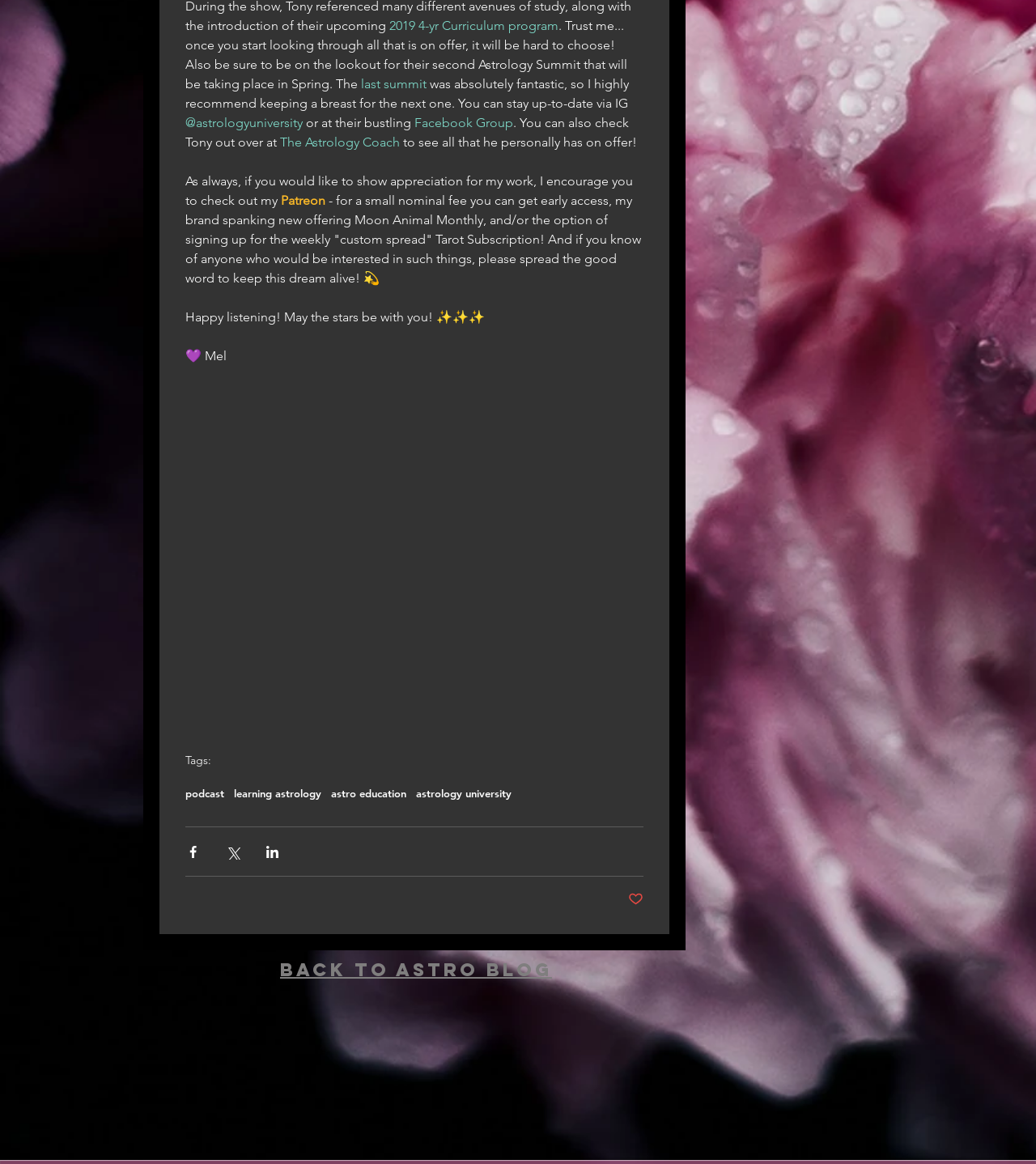Show the bounding box coordinates of the region that should be clicked to follow the instruction: "Check out The Astrology Coach."

[0.27, 0.115, 0.386, 0.129]